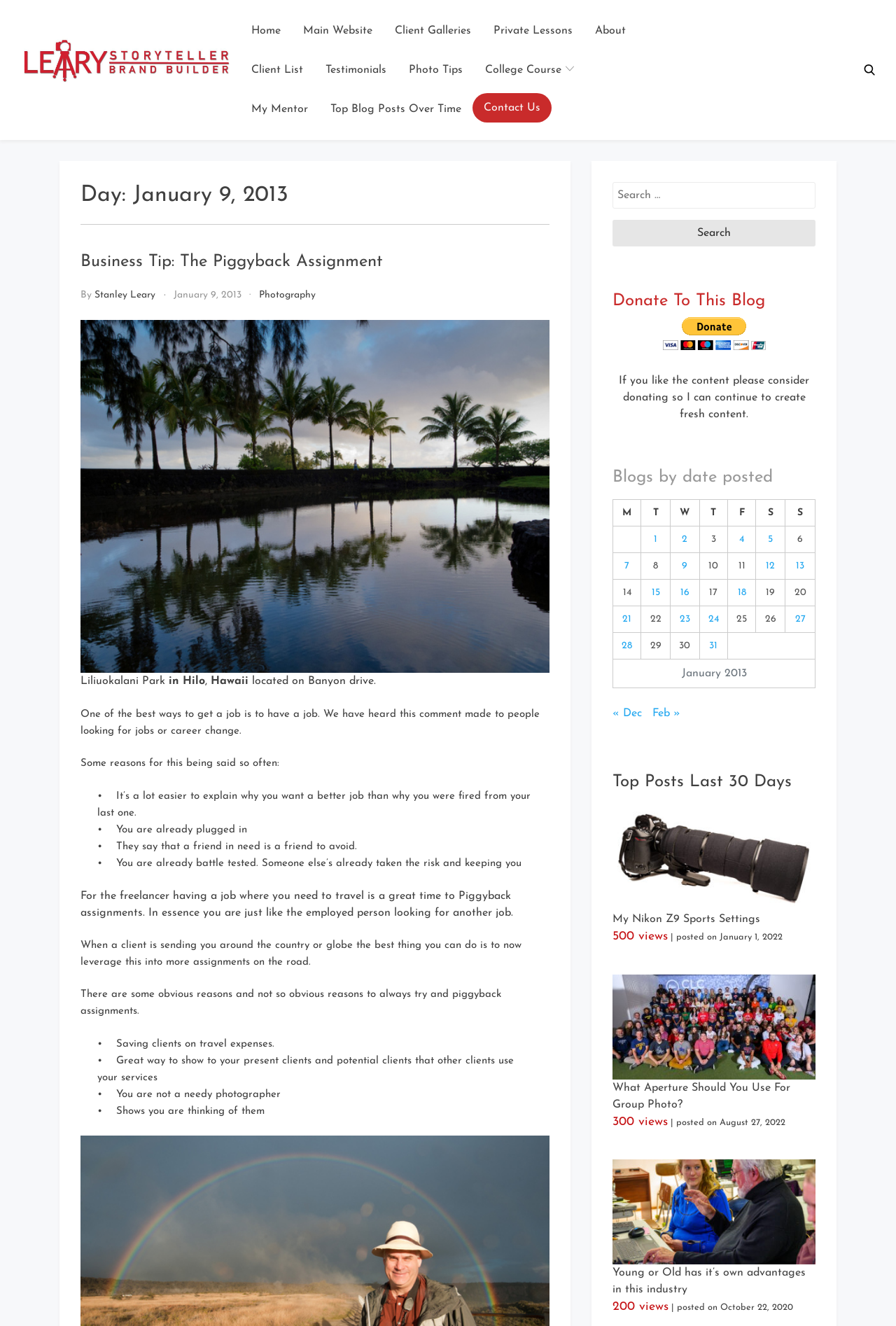Using the provided description: "January 9, 2013", find the bounding box coordinates of the corresponding UI element. The output should be four float numbers between 0 and 1, in the format [left, top, right, bottom].

[0.193, 0.219, 0.269, 0.227]